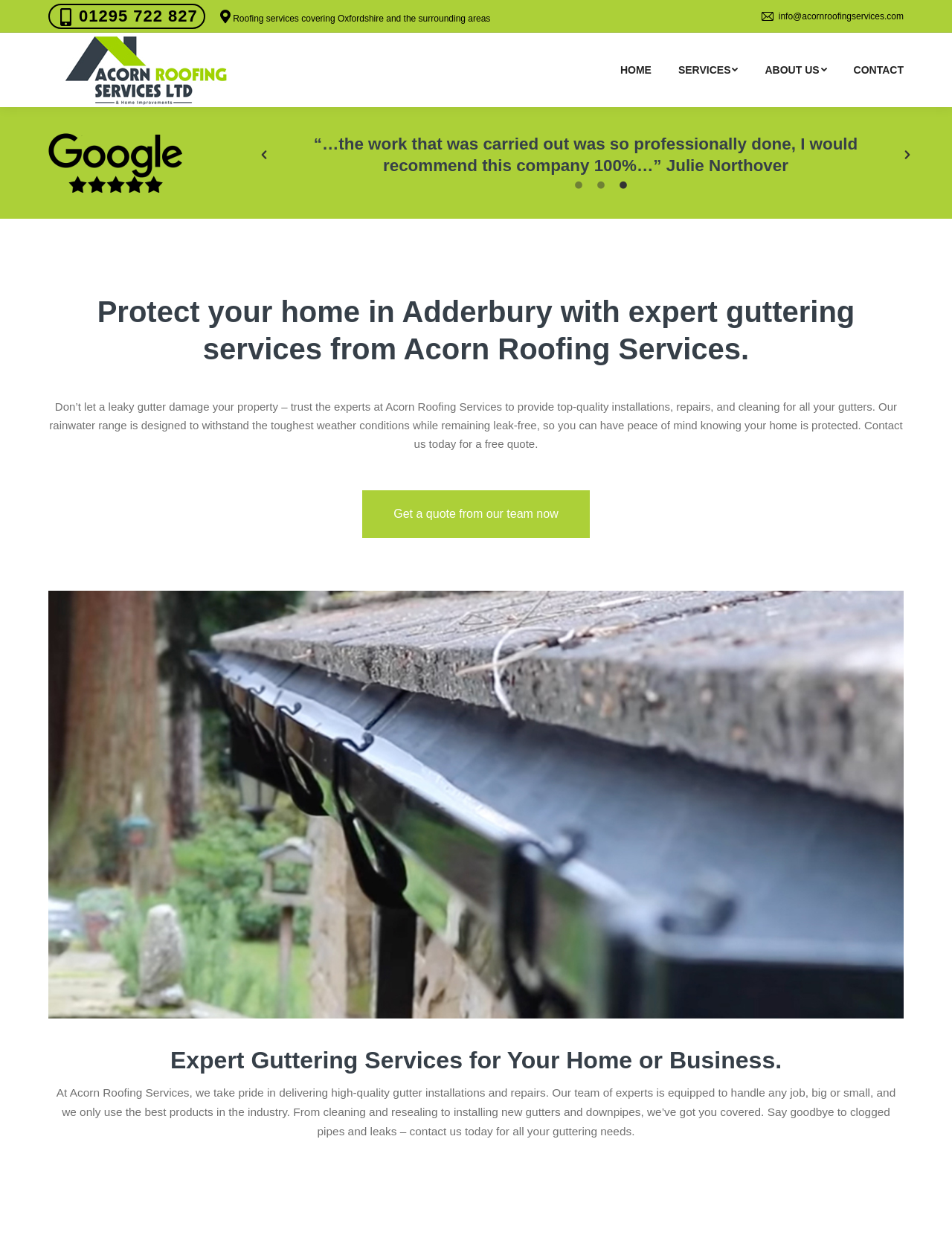Identify the bounding box coordinates for the element that needs to be clicked to fulfill this instruction: "Get a quote from the team". Provide the coordinates in the format of four float numbers between 0 and 1: [left, top, right, bottom].

[0.381, 0.397, 0.619, 0.436]